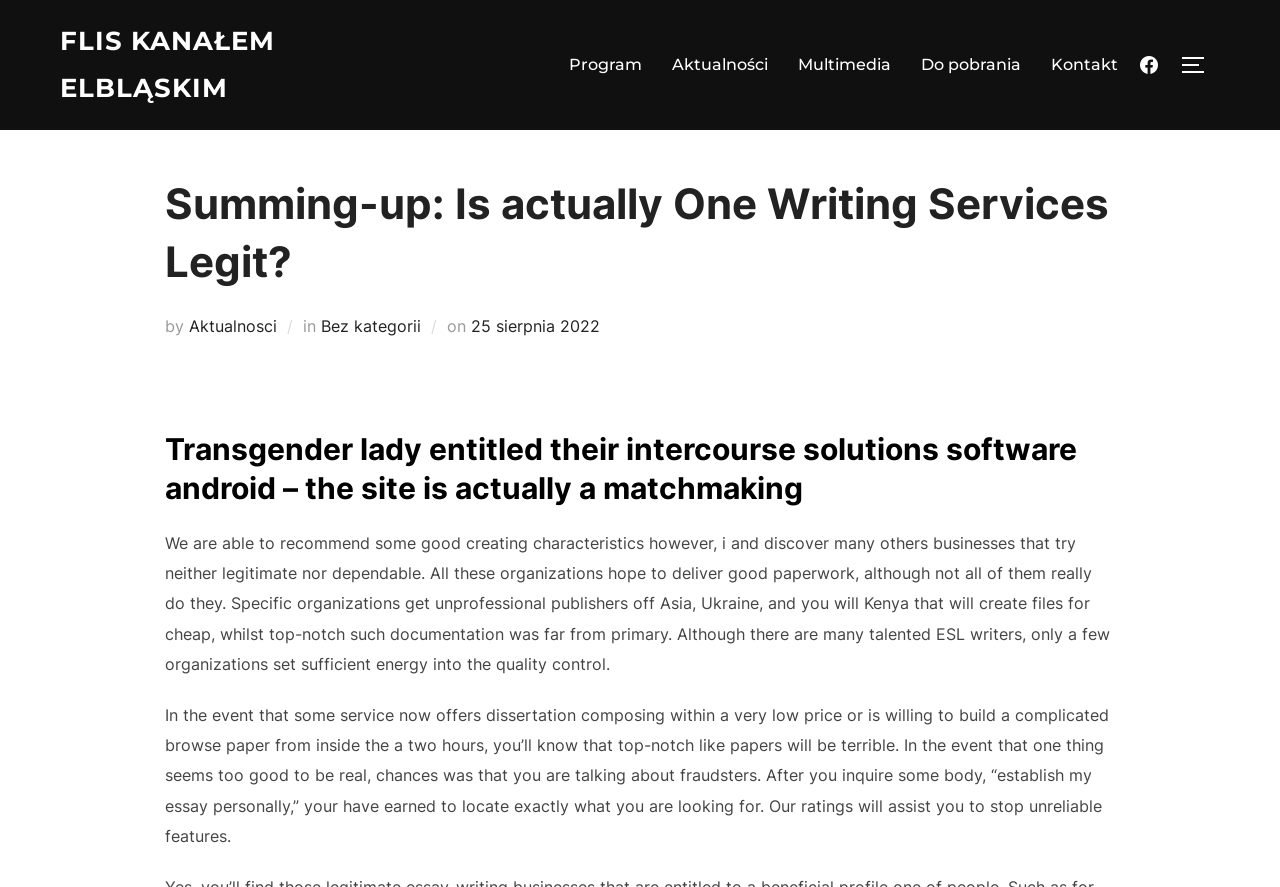Please find the bounding box coordinates of the element's region to be clicked to carry out this instruction: "Search for CEDA Conference News".

None